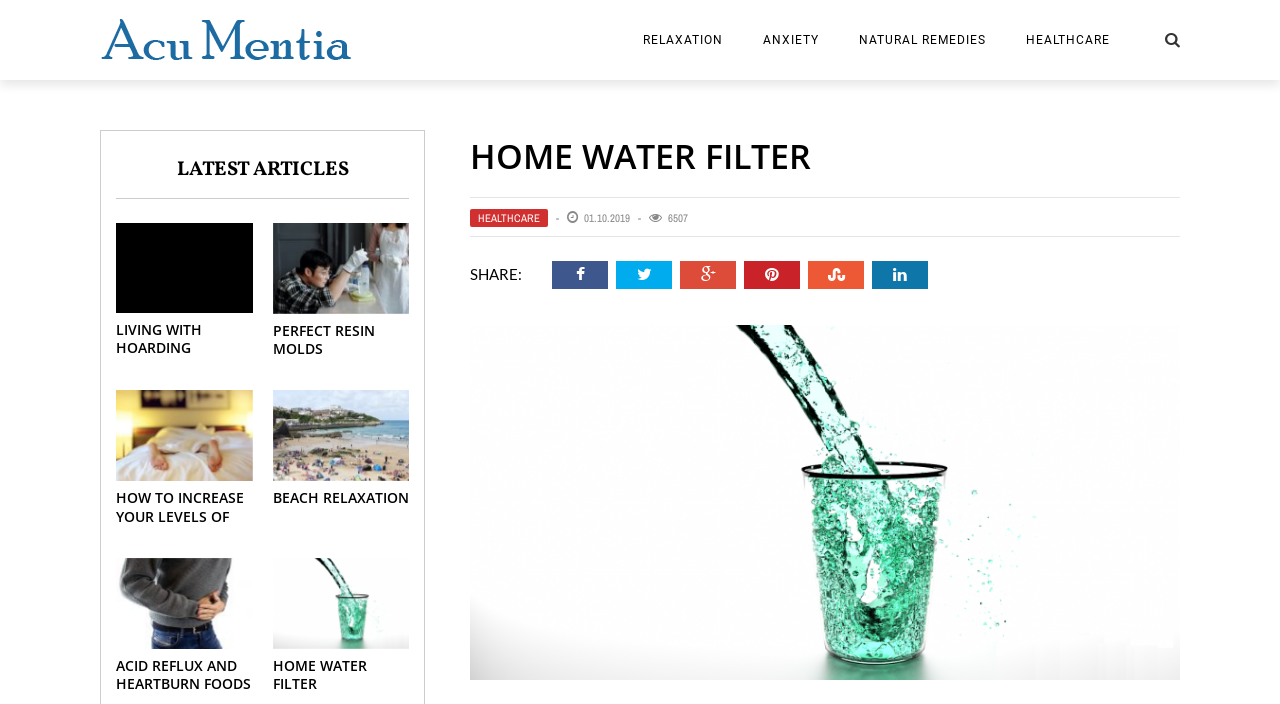What are the categories listed at the top of the webpage?
From the image, respond using a single word or phrase.

RELAXATION, ANXIETY, NATURAL REMEDIES, HEALTHCARE